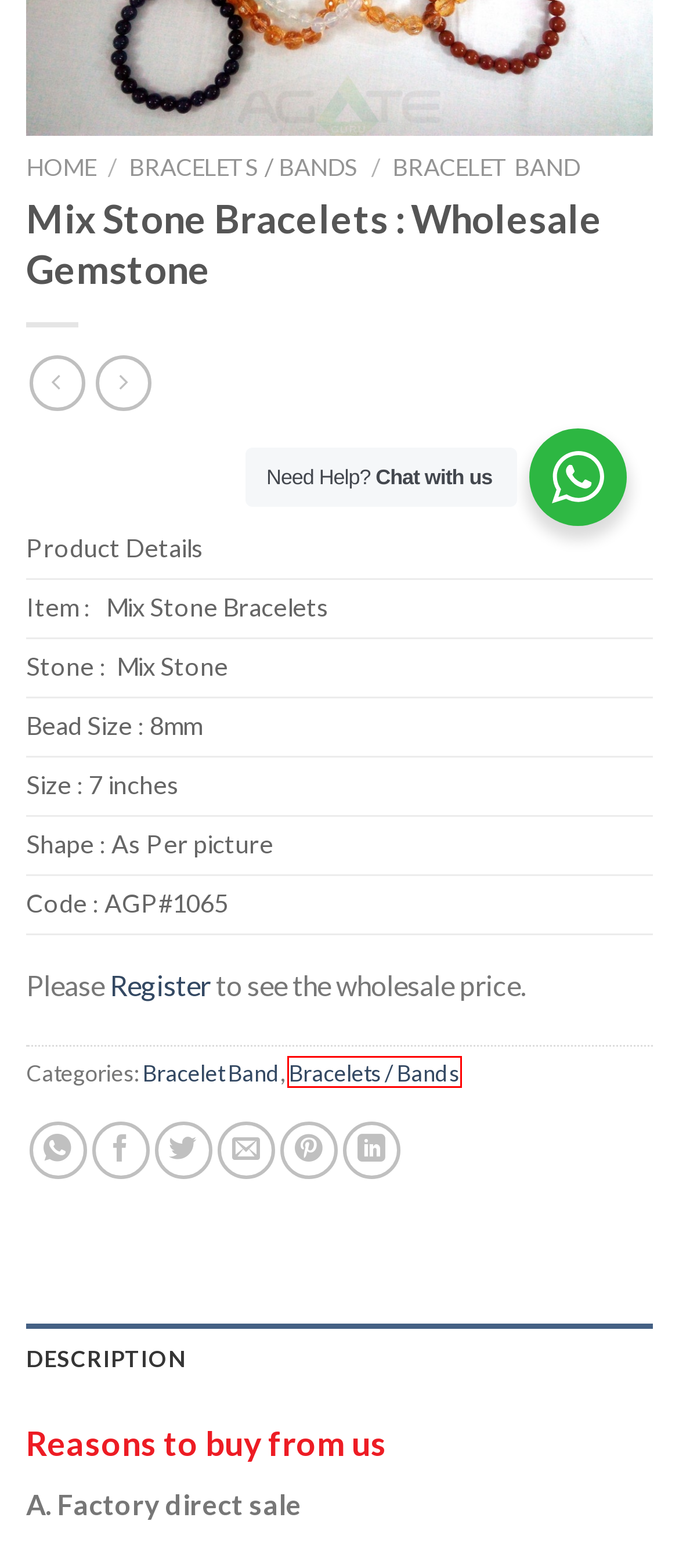Observe the screenshot of a webpage with a red bounding box highlighting an element. Choose the webpage description that accurately reflects the new page after the element within the bounding box is clicked. Here are the candidates:
A. Bracelets / Bands | Agate Guru
B. 7 Chakra 8mm bracelet : India Chakra Bracelet wholesaler | Agate Guru
C. Seven Chakra With Buddha Face : India Chakra Bracelet wholesaler | Agate Guru
D. Smoky Quartz Bracelet | Agate Guru
E. Agate Guru | Agate Stone Exporters, Manufacturers, Suppliers and Wholesaler India
F. Bracelet Band | Agate Guru
G. Green Aventurian Bracelet|lapis|gems | Agate Guru
H. Squama rock/Dragon Bone with Buddha Beads Bracelets | Agate Guru

A